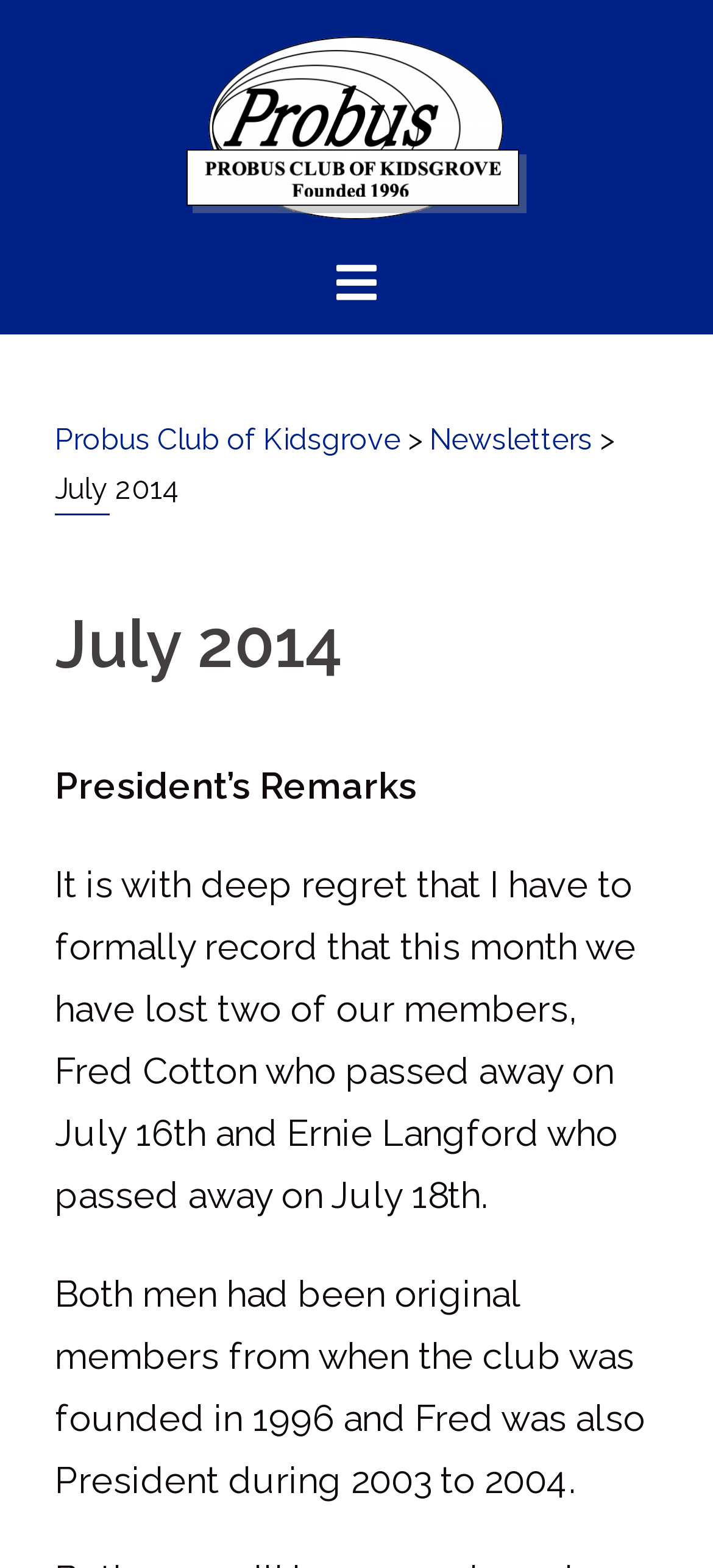What is the month being referred to?
Could you please answer the question thoroughly and with as much detail as possible?

The month being referred to can be found in the static text element 'July 2014' which is a header and also mentioned in the president's remarks.